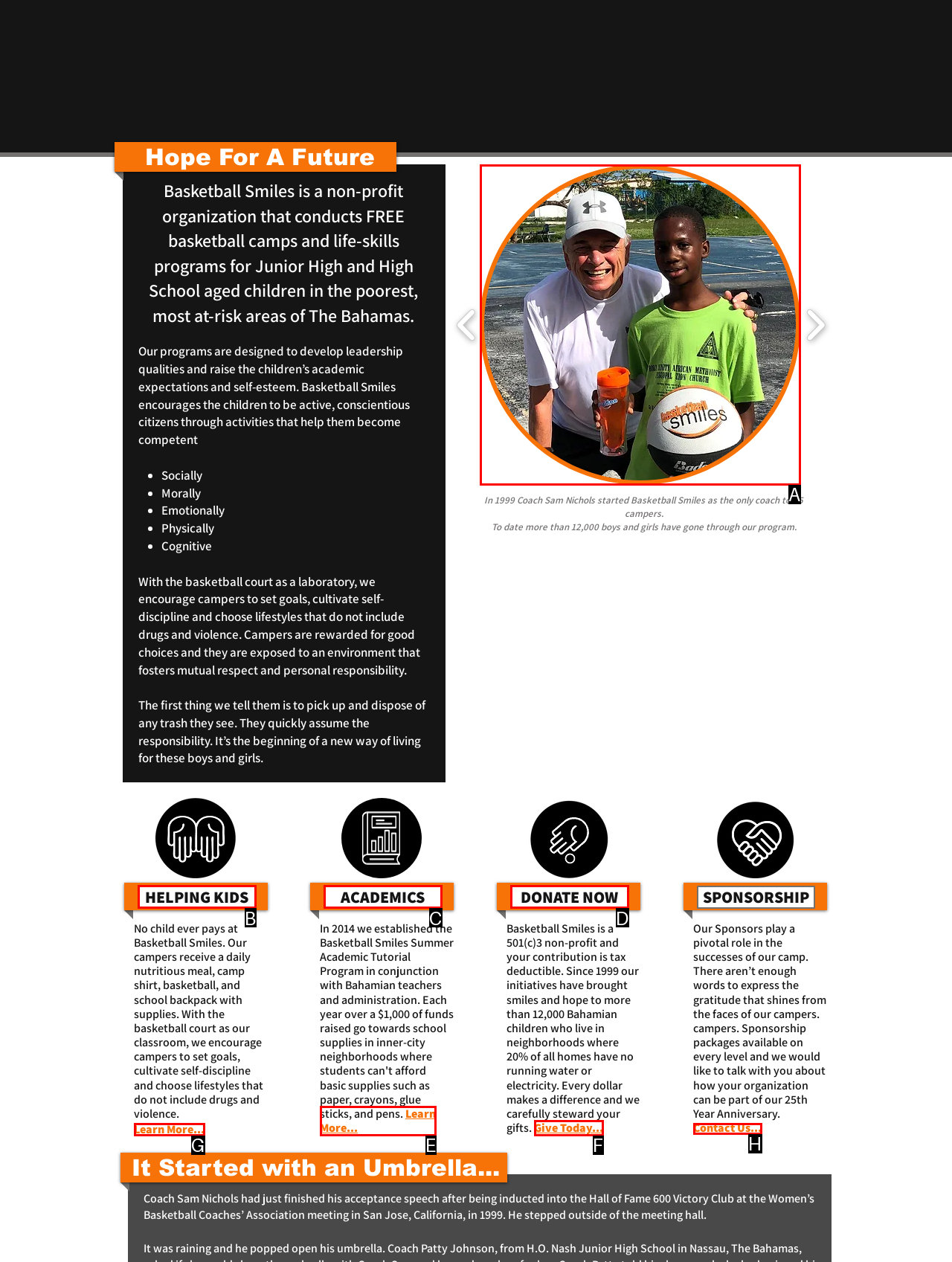Identify the letter that best matches this UI element description: ACADEMICS
Answer with the letter from the given options.

C